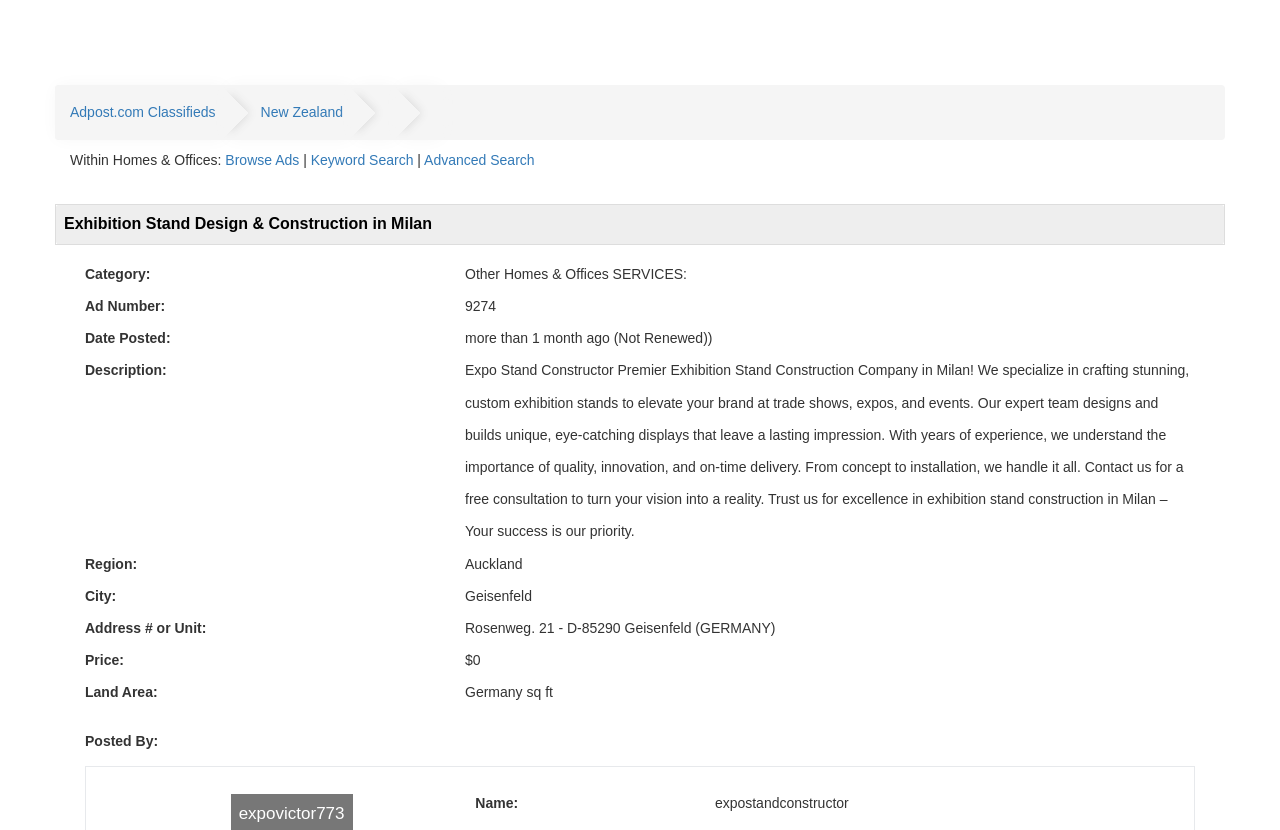Offer a thorough description of the webpage.

This webpage is a classified ad for exhibition stand design and construction services in Milan, posted by a company called Expo Stand Constructor. At the top of the page, there are links to Adpost.com Classifieds and New Zealand, indicating the ad's location. Below these links, there is a section with a heading "Within Homes & Offices:" followed by links to browse ads, perform a keyword search, and conduct an advanced search.

The main content of the ad is presented in a table format, with the title "Exhibition Stand Design & Construction in Milan" at the top. Below the title, there are several sections providing details about the ad, including the category, ad number, date posted, and description. The description is a lengthy text that explains the services offered by Expo Stand Constructor, highlighting their expertise in crafting custom exhibition stands and their commitment to quality, innovation, and on-time delivery.

Further down the page, there are sections providing additional information about the ad, including the region, city, address, price, land area, and contact details. The address is listed as Rosenweg. 21, D-85290 Geisenfeld, Germany. The price of the service is listed as $0. At the bottom of the page, there is a section with the posted by information, including a link to the poster's profile, expovictor773, and their name, expostandconstructor.